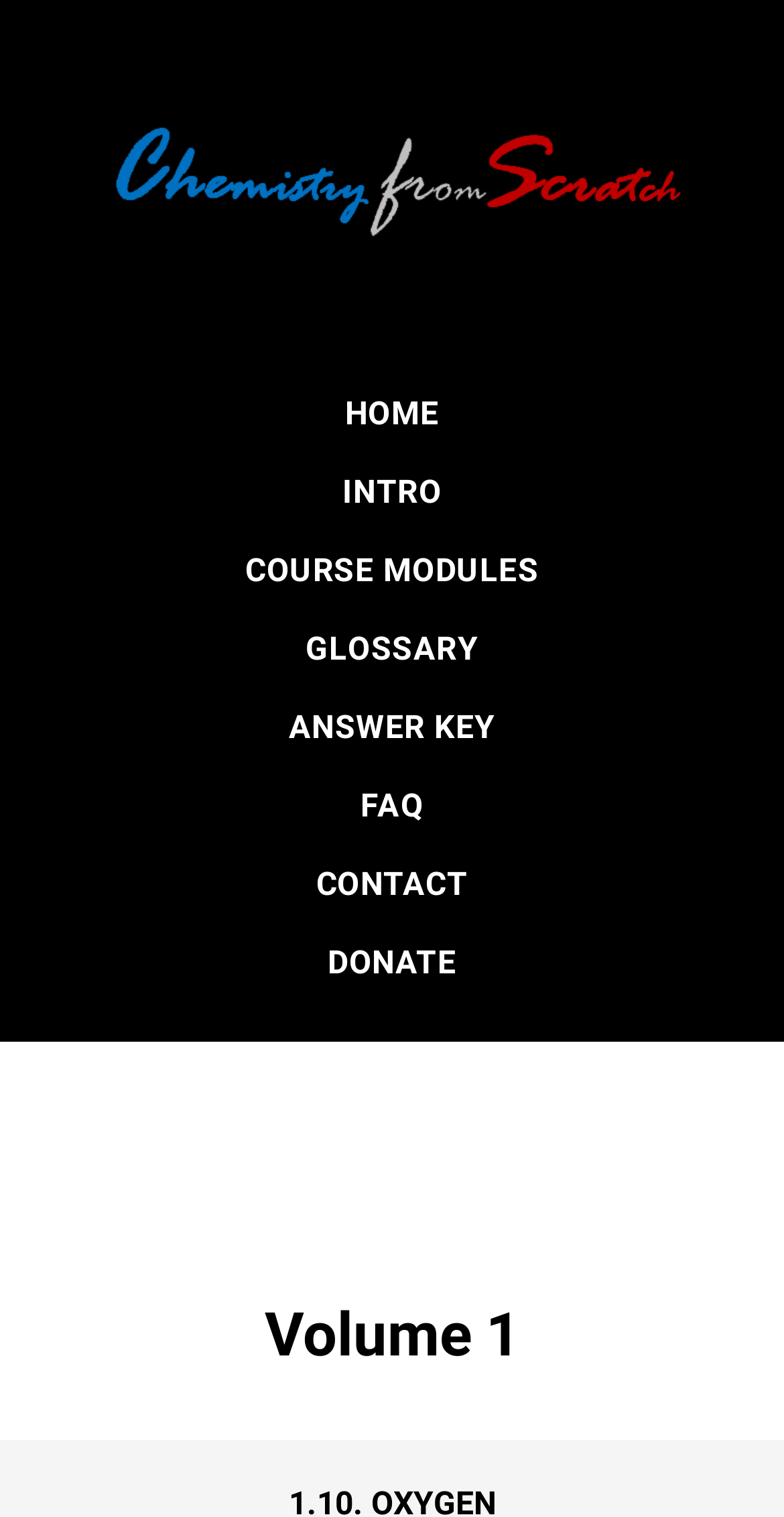Identify the bounding box coordinates of the section that should be clicked to achieve the task described: "view course modules".

[0.313, 0.363, 0.687, 0.388]